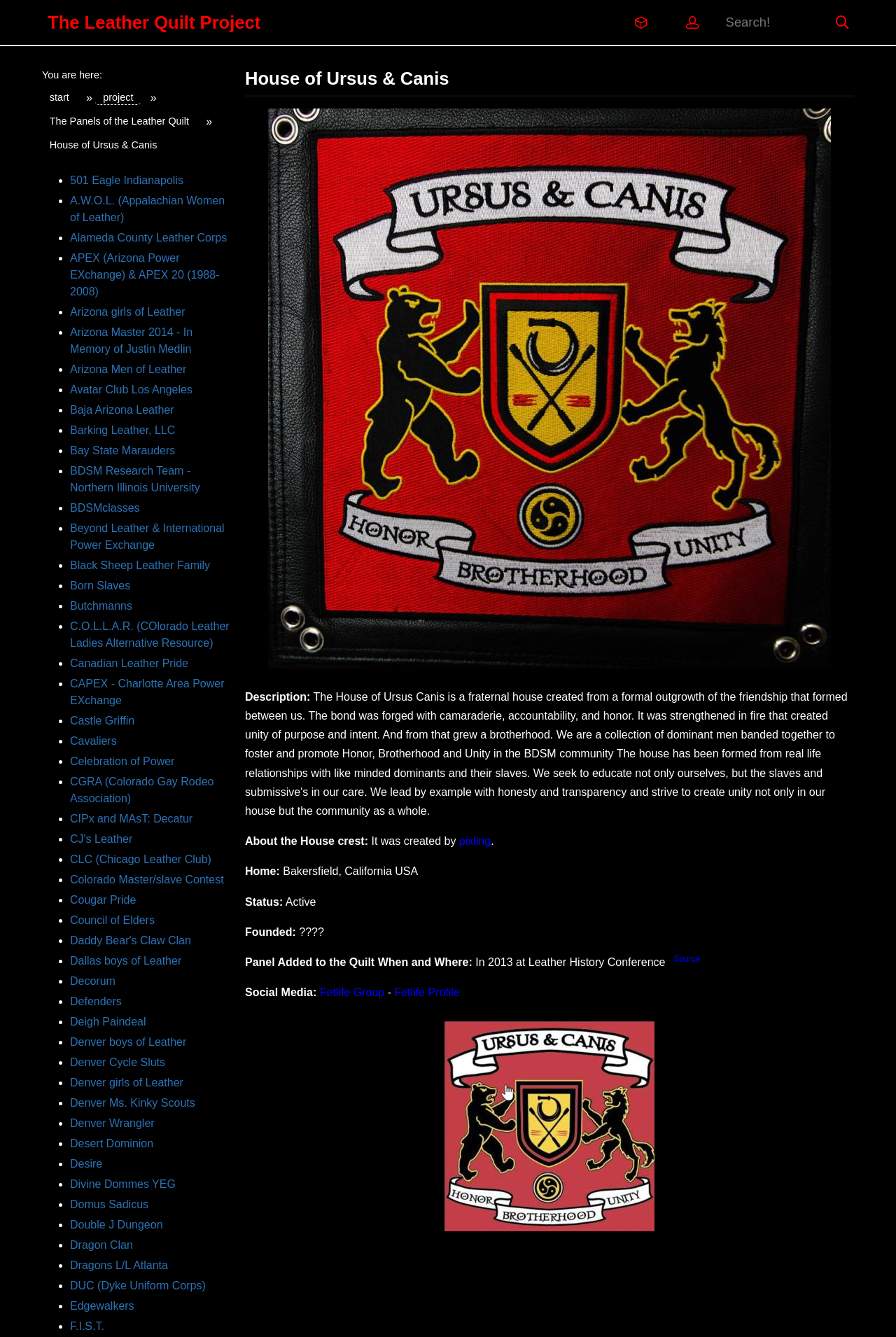Generate a comprehensive description of the webpage content.

The webpage is titled "House of Ursus & Canis [The Leather Quilt Project]" and has a prominent heading with the same title at the top. Below the heading, there is a search bar with a textbox and a "Search" button on the right side. 

On the left side, there is a navigation menu with links to various pages, including "start", "project", "The Panels of the Leather Quilt", and "House of Ursus & Canis". 

The main content of the webpage is a list of links, each preceded by a bullet point (•). There are 34 links in total, each representing a different organization or group related to the leather and BDSM communities. The links are arranged in a vertical list, with each link on a new line. The list starts from the top-left of the page and continues down to the bottom. 

Some examples of the links include "501 Eagle Indianapolis", "A.W.O.L. (Appalachian Women of Leather)", "Alameda County Leather Corps", and "Baja Arizona Leather". The links are densely packed, with minimal spacing between them.